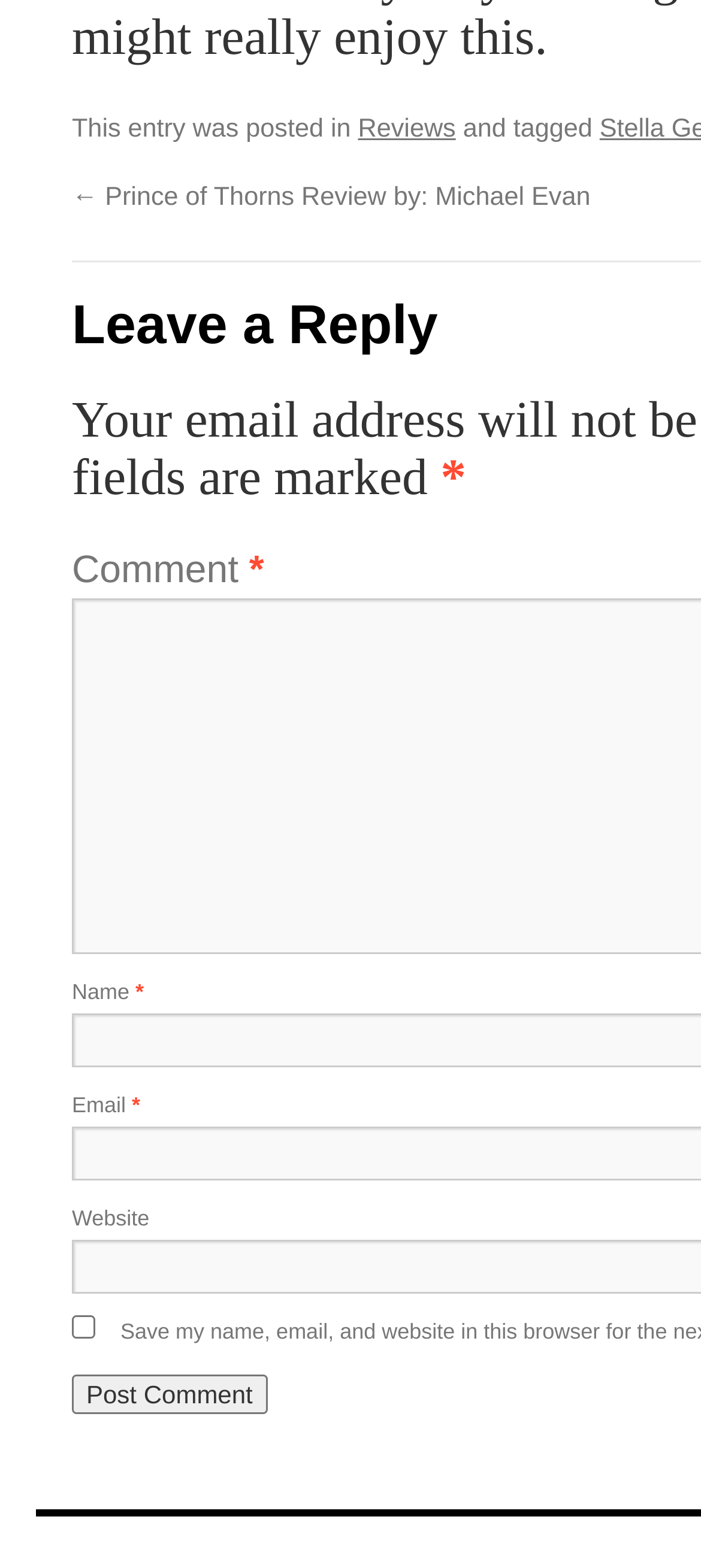Analyze the image and answer the question with as much detail as possible: 
What is the category of the current post?

The category of the current post can be determined by looking at the link 'Reviews' which is located next to the text 'This entry was posted in'.